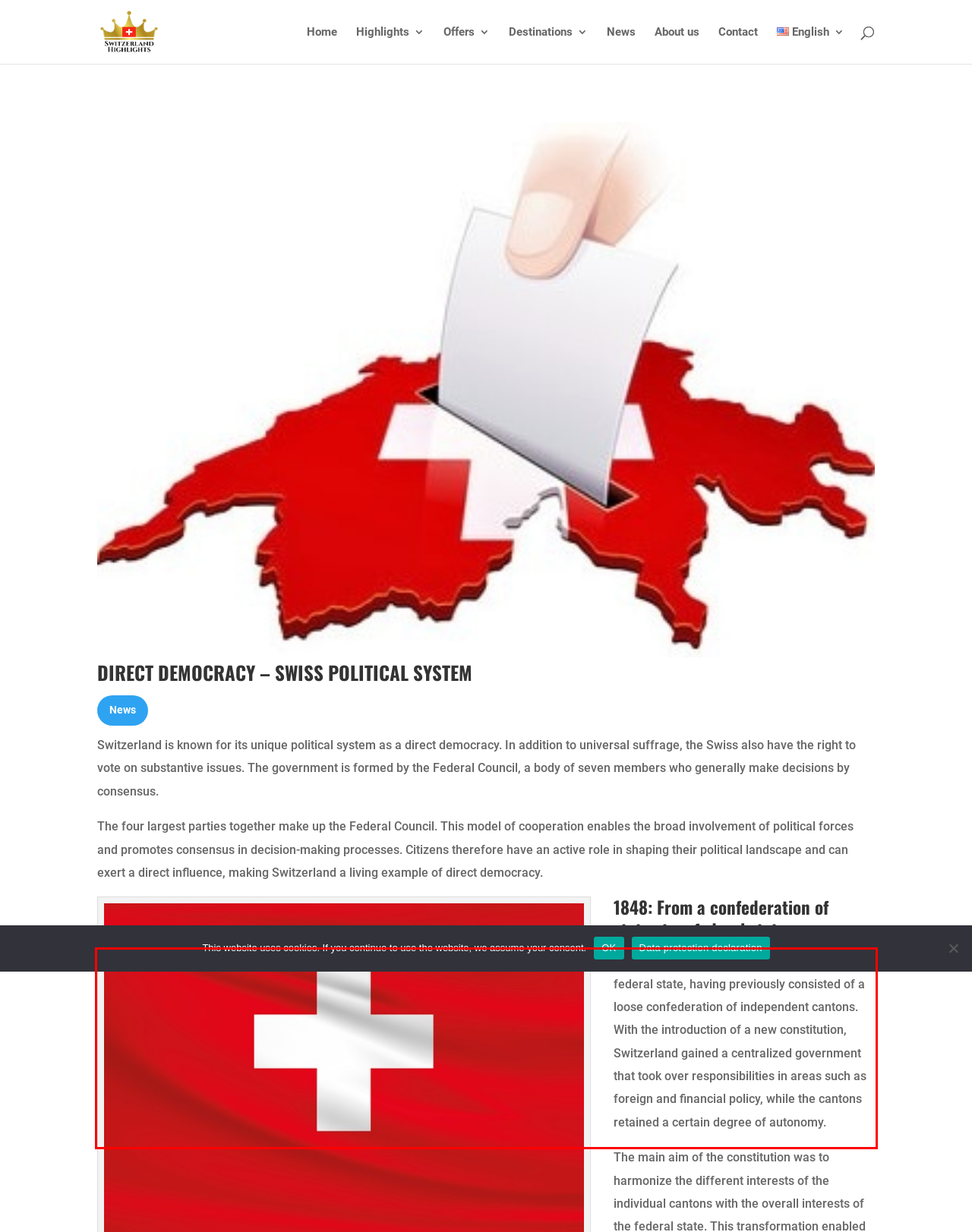You are provided with a screenshot of a webpage that includes a UI element enclosed in a red rectangle. Extract the text content inside this red rectangle.

In 1848, modern Switzerland was founded as a federal state, having previously consisted of a loose confederation of independent cantons. With the introduction of a new constitution, Switzerland gained a centralized government that took over responsibilities in areas such as foreign and financial policy, while the cantons retained a certain degree of autonomy.